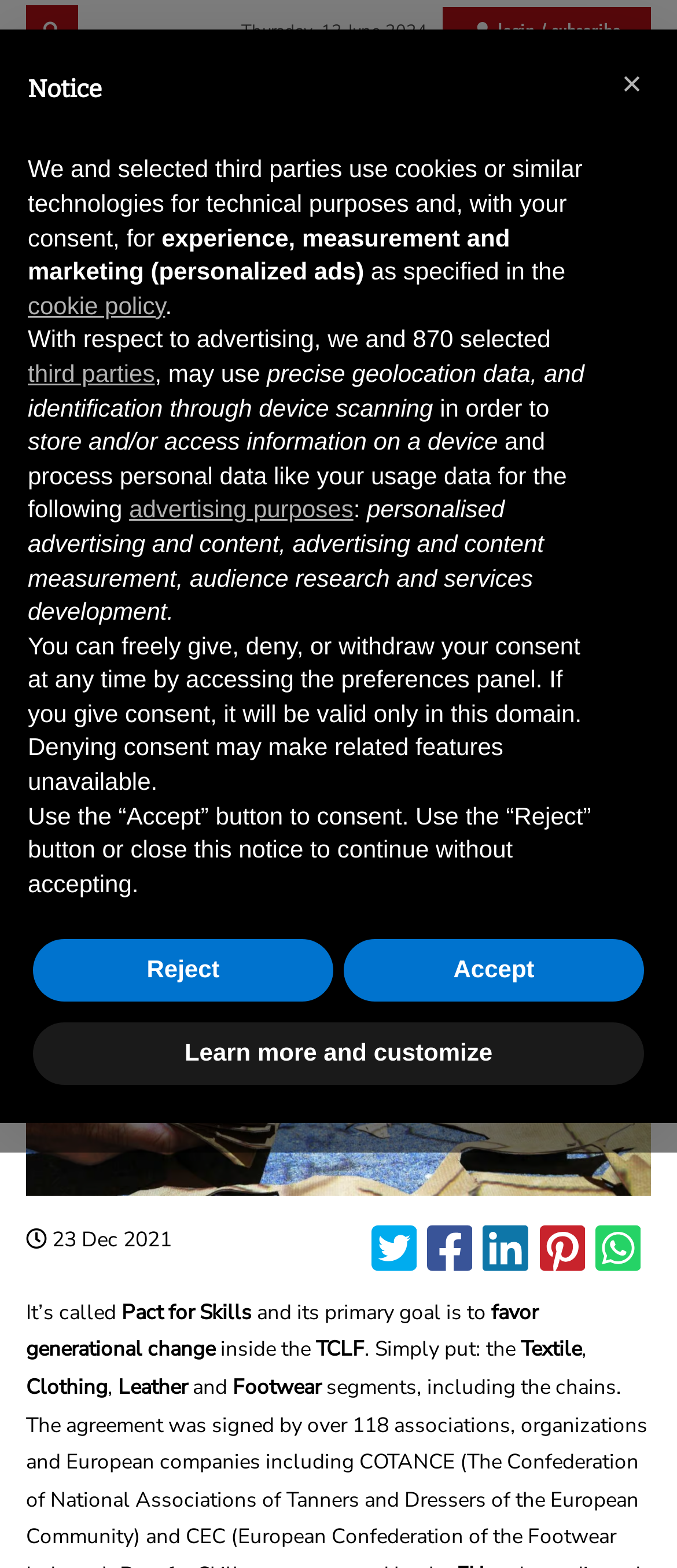Provide the bounding box coordinates of the section that needs to be clicked to accomplish the following instruction: "Close the notice."

[0.892, 0.037, 0.974, 0.072]